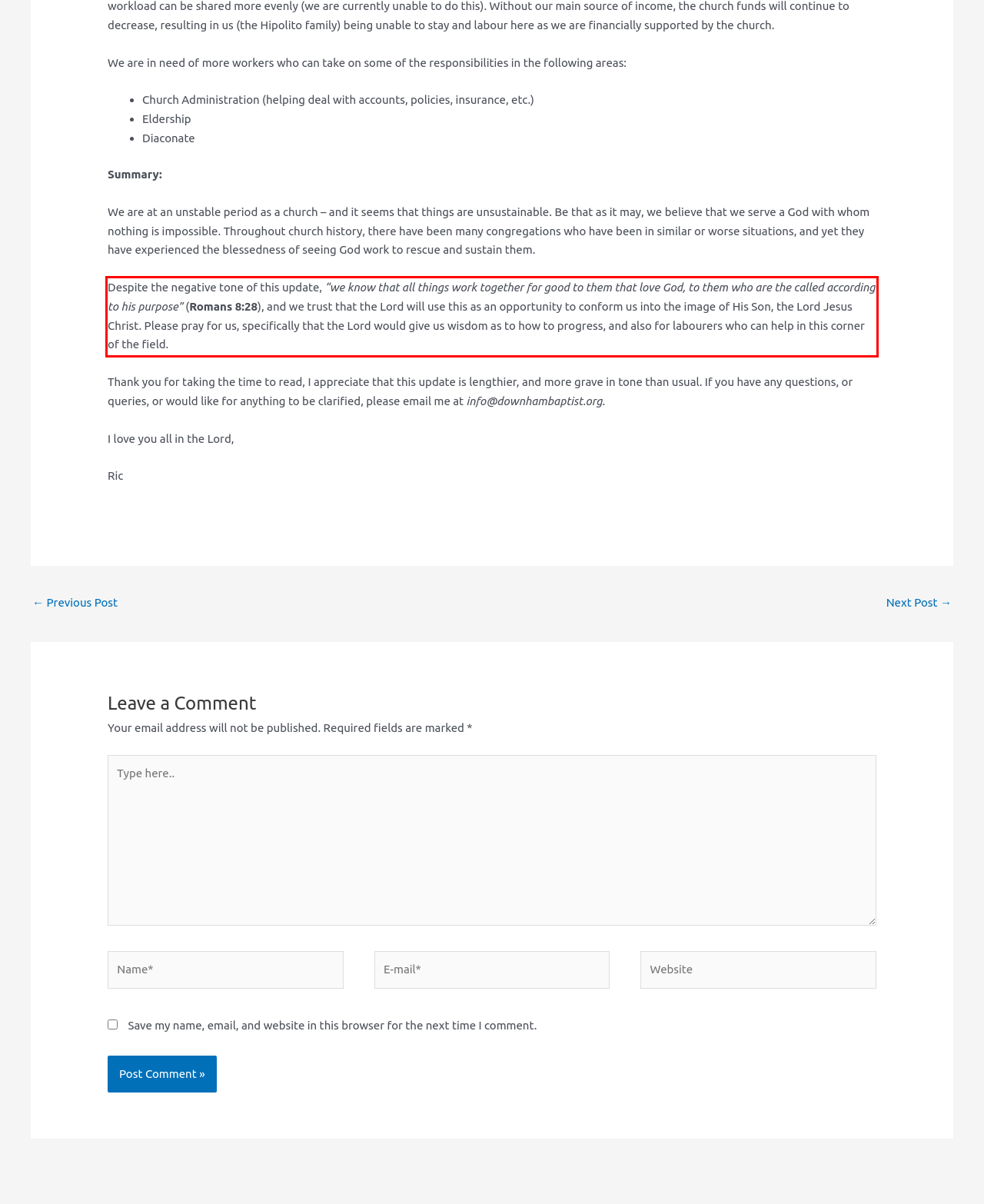Given a screenshot of a webpage with a red bounding box, extract the text content from the UI element inside the red bounding box.

Despite the negative tone of this update, “we know that all things work together for good to them that love God, to them who are the called according to his purpose” (Romans 8:28), and we trust that the Lord will use this as an opportunity to conform us into the image of His Son, the Lord Jesus Christ. Please pray for us, specifically that the Lord would give us wisdom as to how to progress, and also for labourers who can help in this corner of the field.